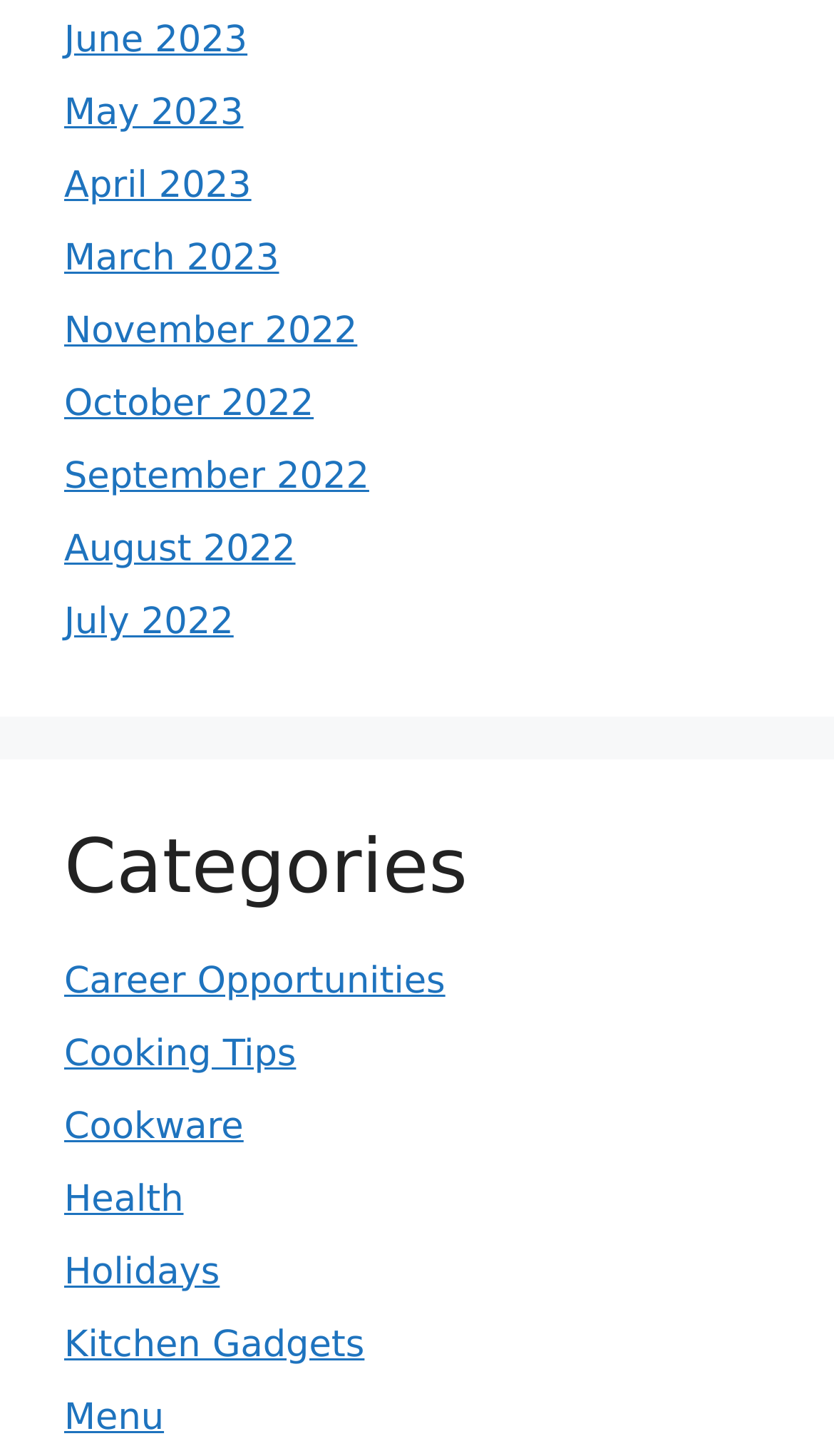Is there a category for 'Cooking Recipes'? Refer to the image and provide a one-word or short phrase answer.

No